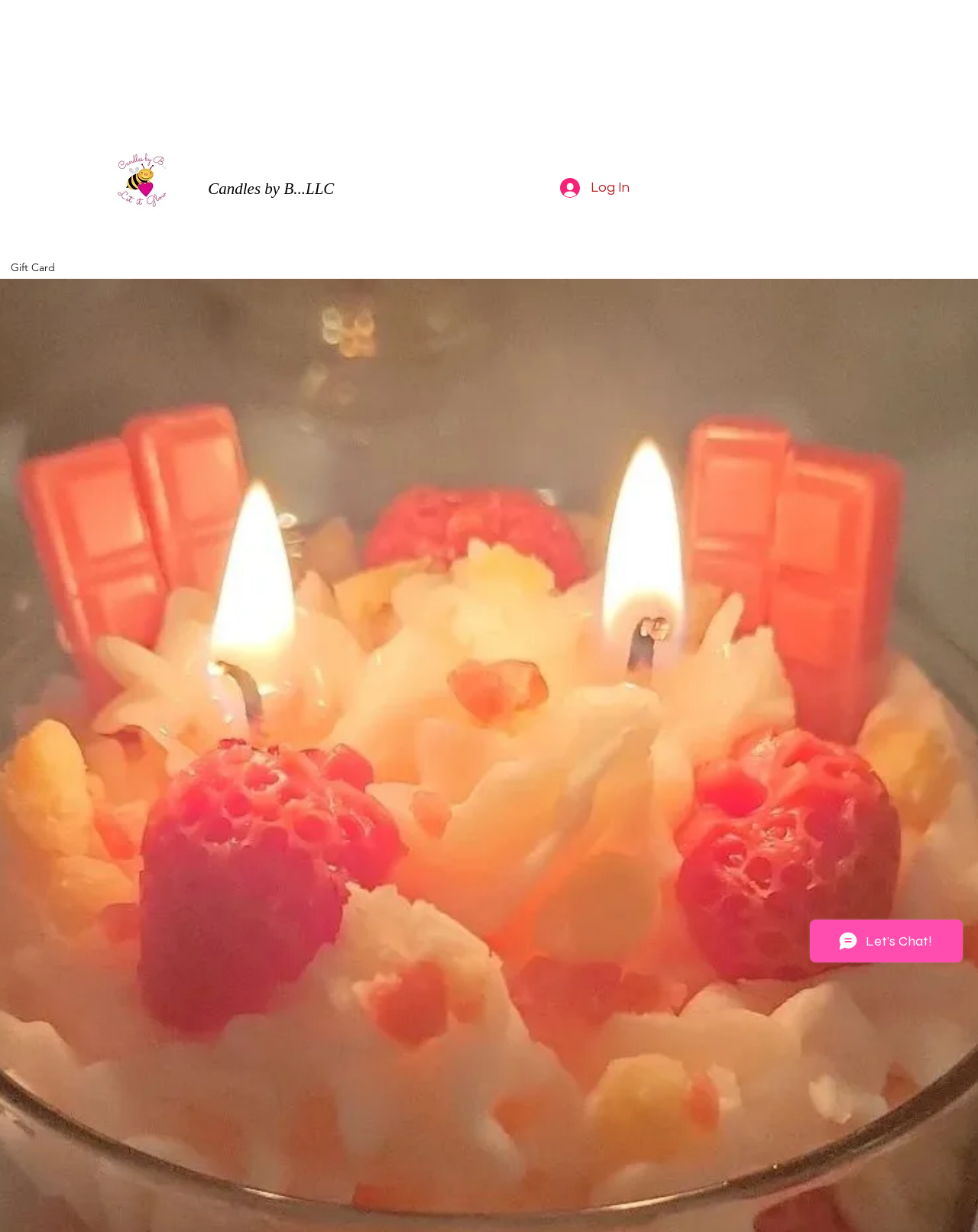Articulate a complete and detailed caption of the webpage elements.

The webpage is an online candle store called "Candles by B". At the top of the page, there is a region labeled "Home: Welcome" that spans the entire width of the page. Below this region, there is a logo image on the left side, accompanied by the text "Candles by B...LLC" next to it. 

On the right side of the logo, there is a "Log In" button with a small icon. Above the "Log In" button, there is a "Gift Card" link. 

The page also features a chat iframe, "Wix Chat", located at the bottom right corner of the page.